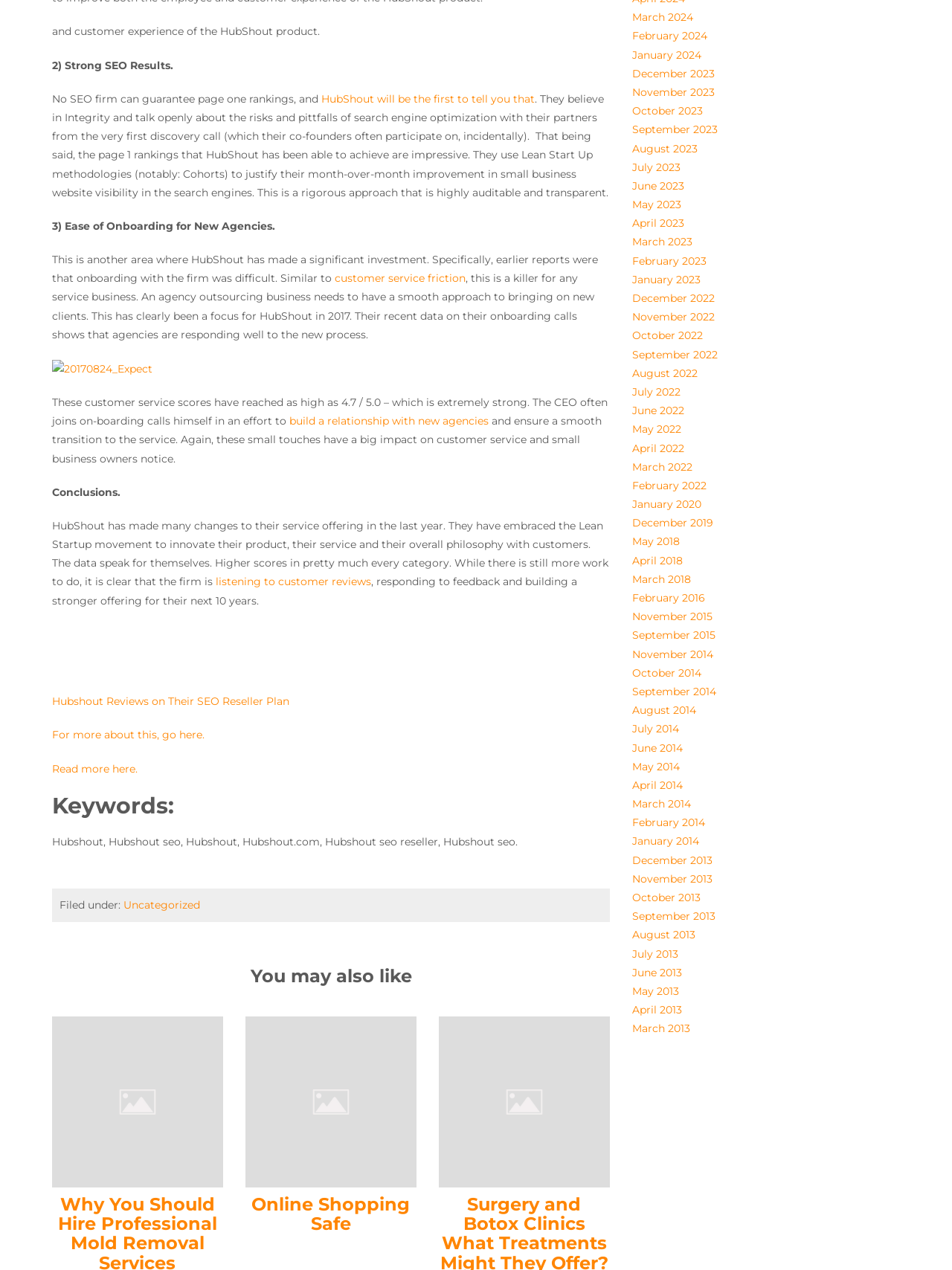Please give a succinct answer to the question in one word or phrase:
What is the focus of HubShout's onboarding process?

Smooth approach